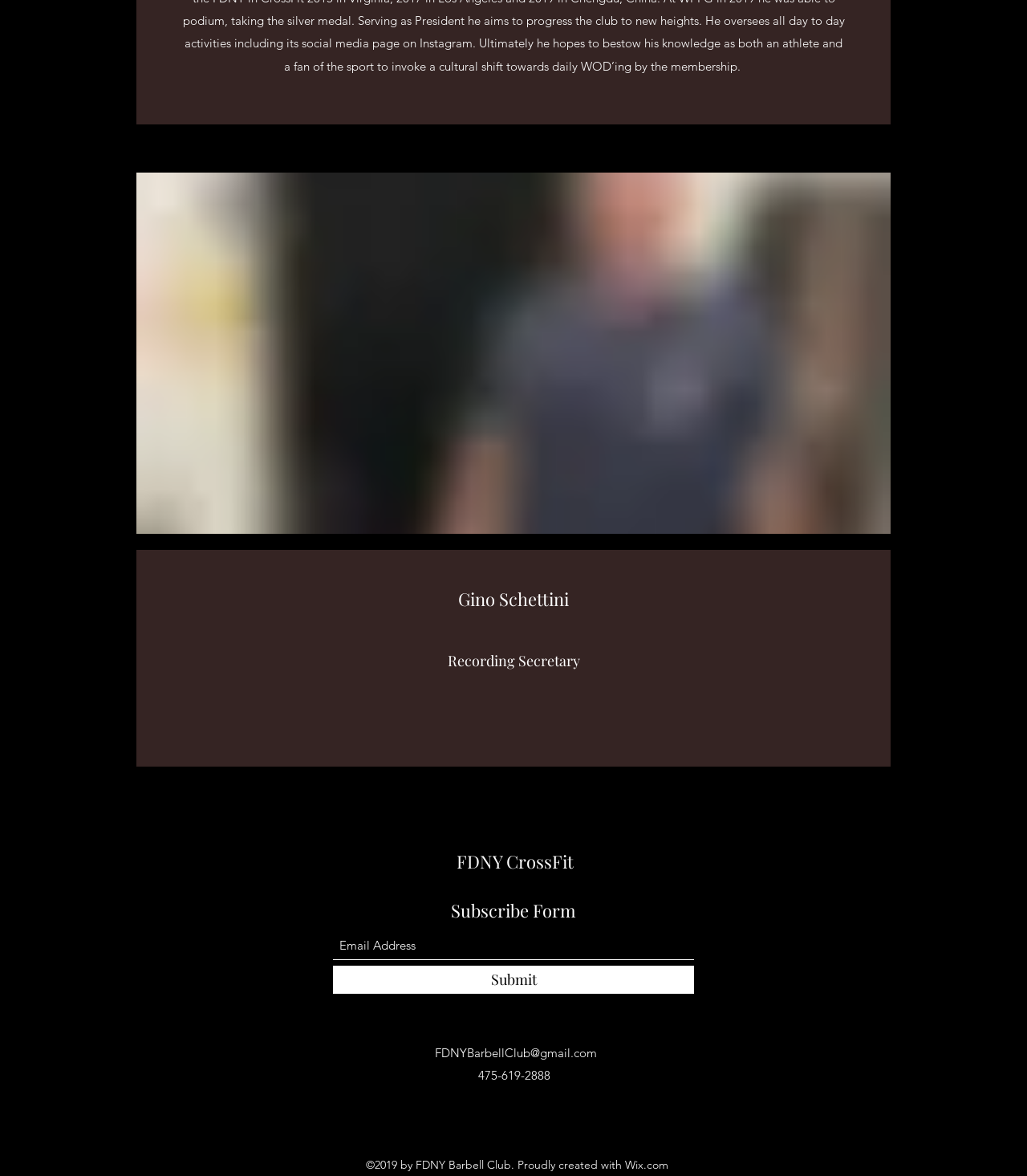Given the element description FDNYBarbellClub@gmail.com, identify the bounding box coordinates for the UI element on the webpage screenshot. The format should be (top-left x, top-left y, bottom-right x, bottom-right y), with values between 0 and 1.

[0.423, 0.889, 0.581, 0.902]